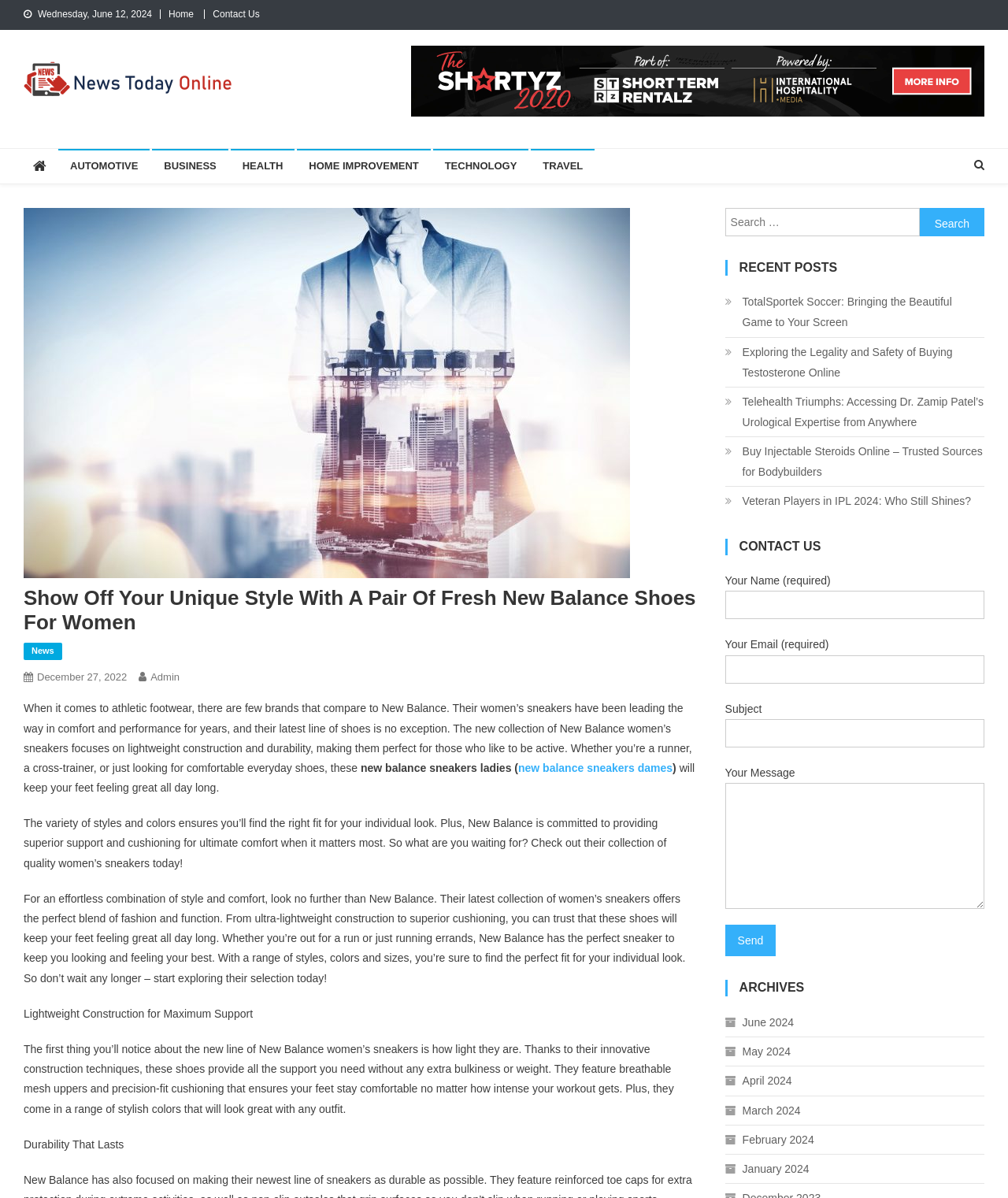Illustrate the webpage thoroughly, mentioning all important details.

This webpage is about New Balance women's sneakers, with a focus on their comfort, performance, and style. At the top of the page, there is a navigation menu with links to "Home", "Contact Us", and other categories. Below this, there is a logo and a tagline "Stay Informed and Up-to-Date with the Latest News". 

The main content of the page is divided into sections. The first section has a heading "Show Off Your Unique Style With A Pair Of Fresh New Balance Shoes For Women" and provides an introduction to New Balance women's sneakers, highlighting their lightweight construction, durability, and comfort. 

Below this, there are several paragraphs of text that describe the features and benefits of New Balance women's sneakers, including their breathability, cushioning, and stylish designs. There are also links to related topics, such as "new balance sneakers ladies" and "new balance sneakers dames".

The page also has a section titled "Lightweight Construction for Maximum Support" and another titled "Durability That Lasts", which provide more detailed information about the features of New Balance women's sneakers.

On the right side of the page, there is a search bar and a section titled "RECENT POSTS", which lists several links to recent articles on various topics, including sports, health, and technology. Below this, there is a "CONTACT US" section with a contact form that allows users to submit their name, email, subject, and message.

Finally, there is an "ARCHIVES" section that lists links to articles from previous months, from June 2024 to January 2024.